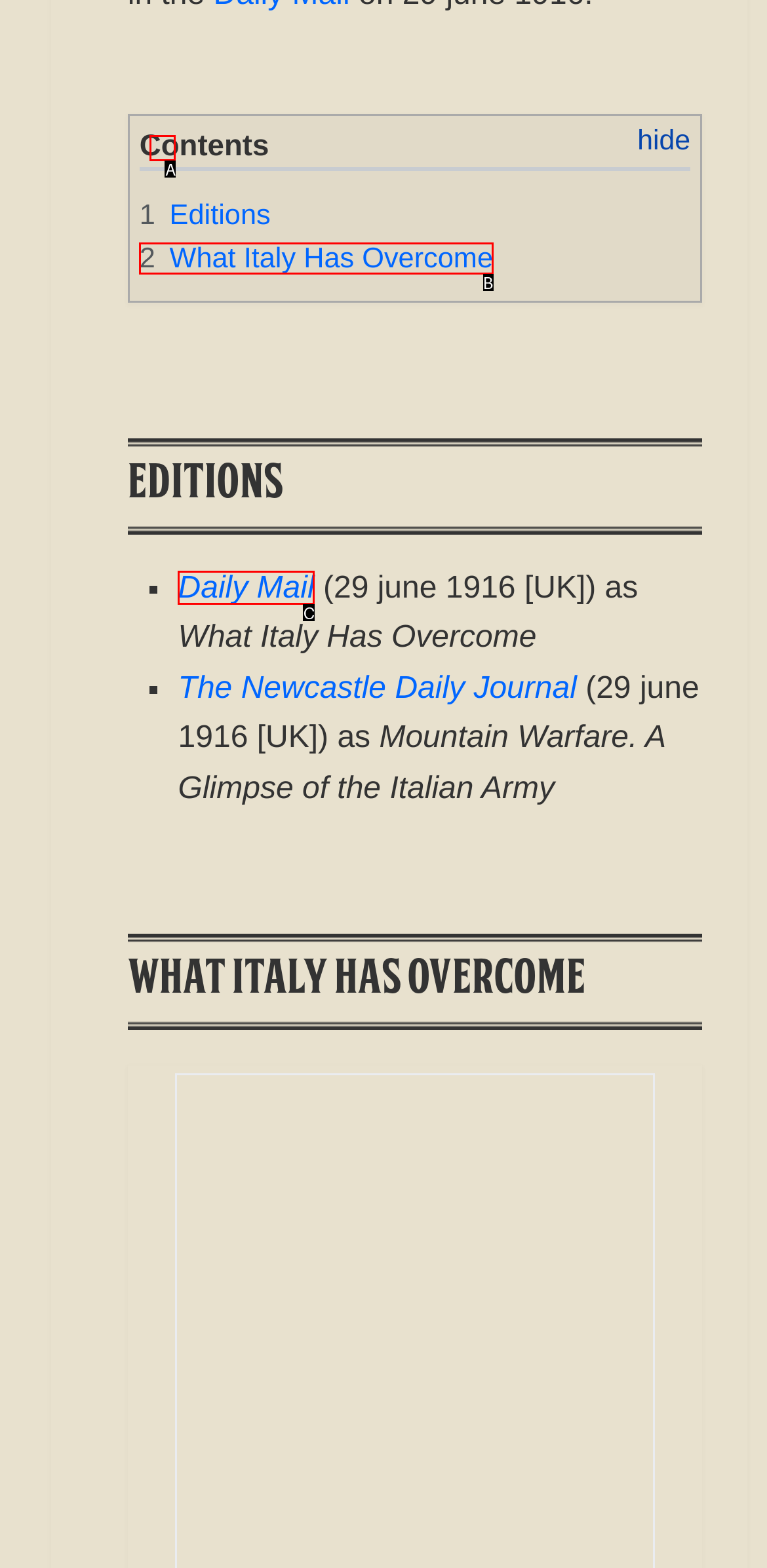From the given choices, indicate the option that best matches: 2 What Italy Has Overcome
State the letter of the chosen option directly.

B